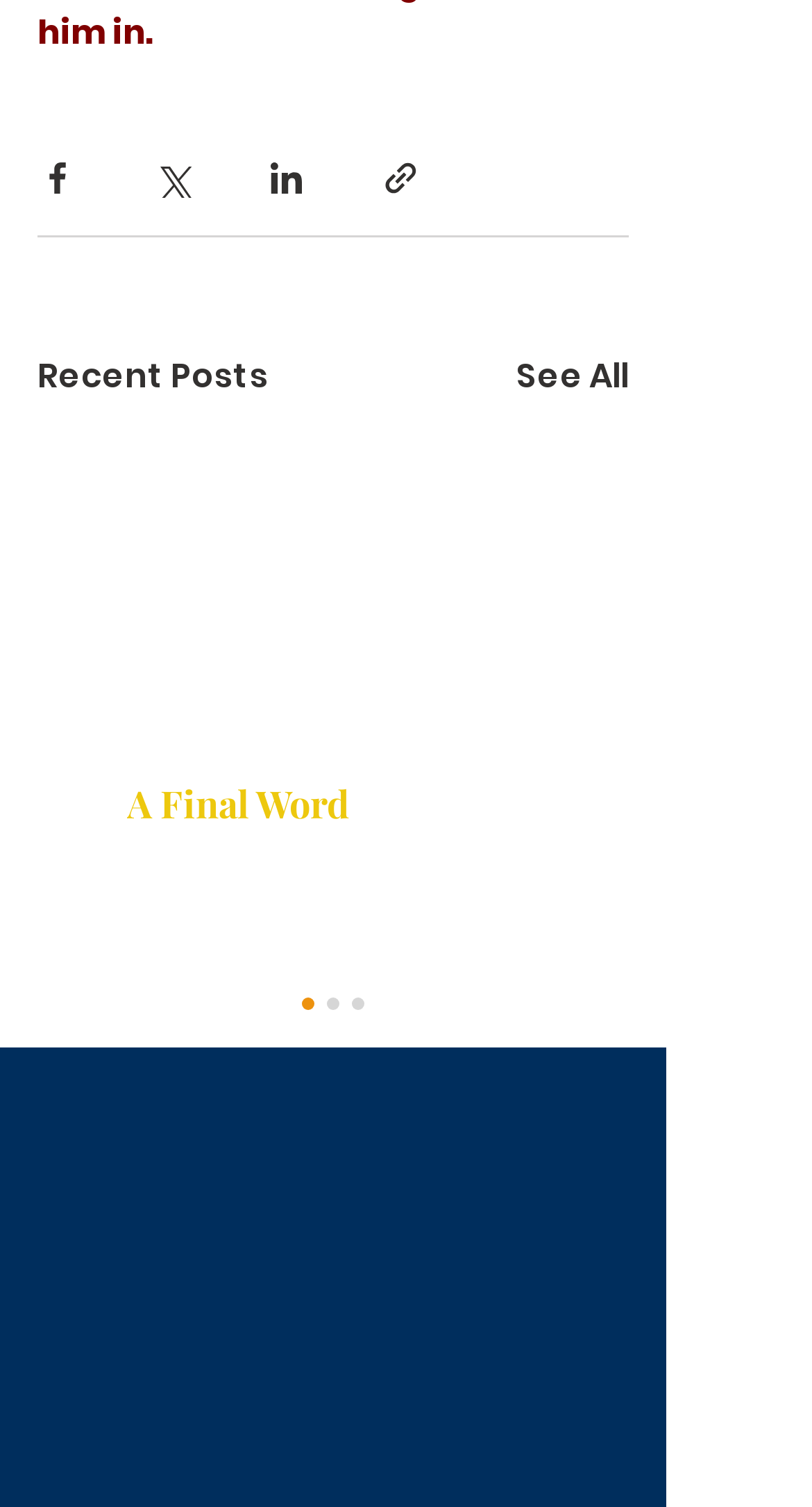What is the phone number of the church?
Please provide a comprehensive and detailed answer to the question.

I found the phone number of the church by looking at the link element with the text '229-924-2943' which is located at the bottom of the webpage.